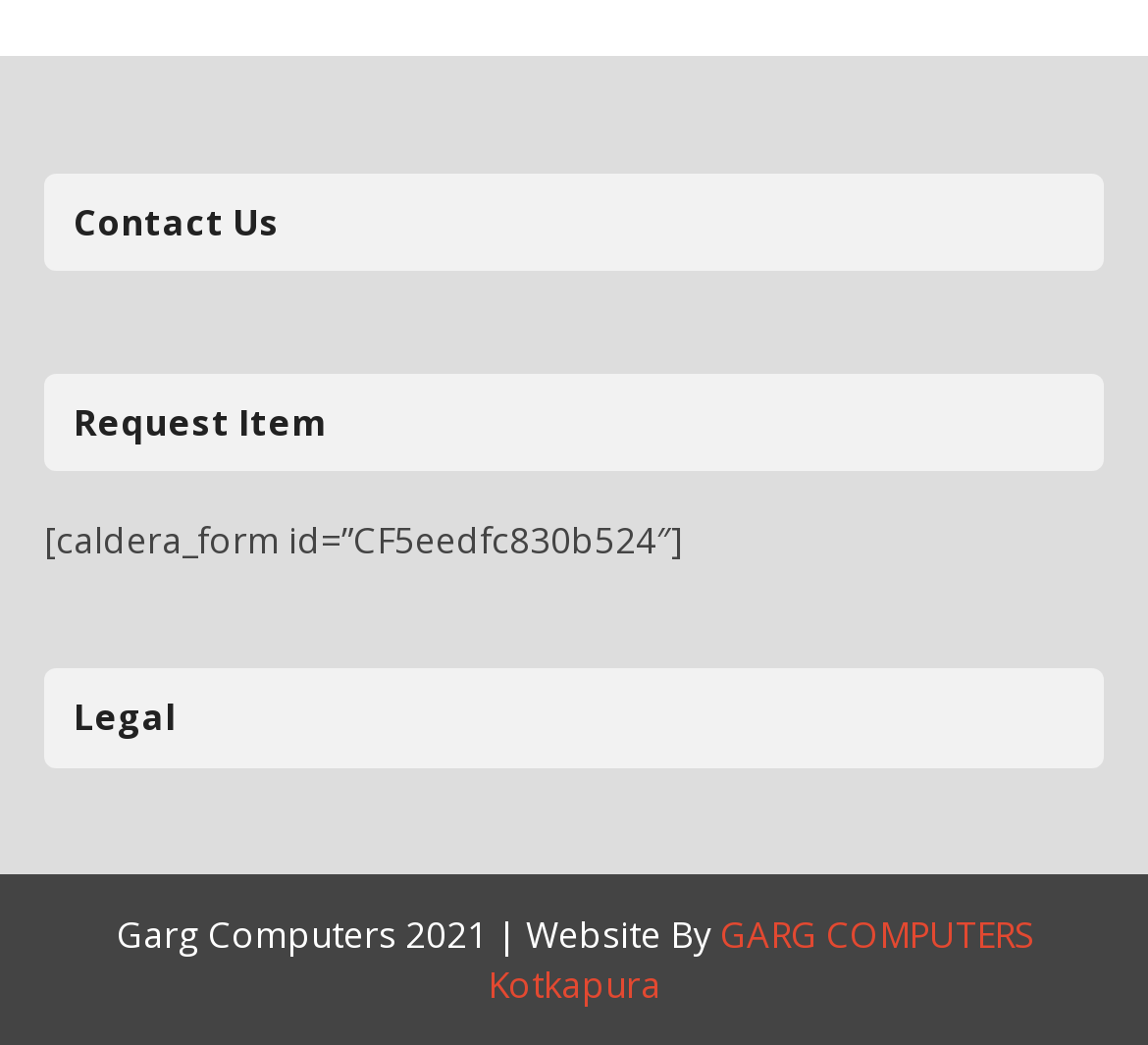Provide the bounding box coordinates of the HTML element described as: "GARG COMPUTERS Kotkapura". The bounding box coordinates should be four float numbers between 0 and 1, i.e., [left, top, right, bottom].

[0.424, 0.869, 0.899, 0.965]